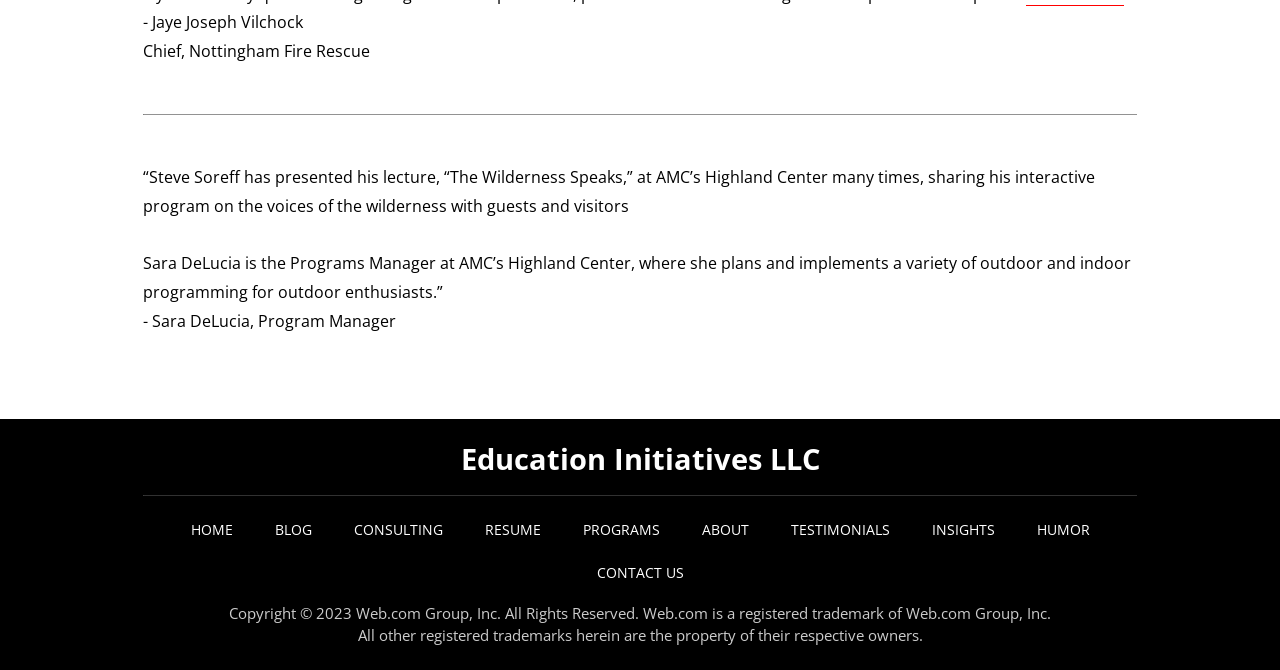Please locate the bounding box coordinates of the element that should be clicked to achieve the given instruction: "go to ABOUT".

[0.543, 0.769, 0.589, 0.813]